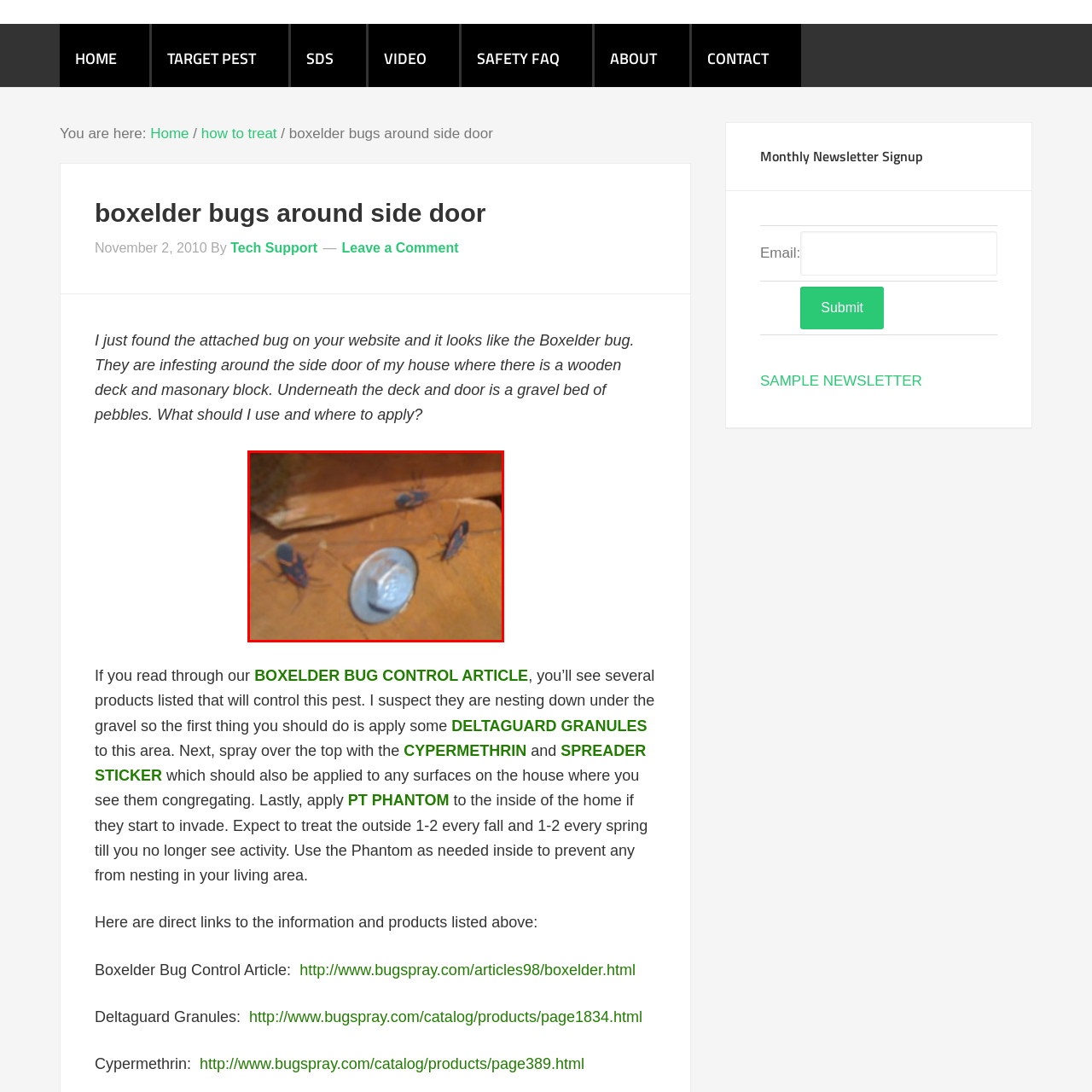Examine the red-bounded region in the image and describe it in detail.

The image displays several Boxelder bugs, recognizable by their distinctive black bodies adorned with red markings. Three of these pests can be seen in close proximity to a metallic fastener on a wooden surface, likely indicating an infested area around a structure. This visual aligns with a discussion about treating Boxelder bug infestations, particularly around entry points such as side doors where they may congregate. The context suggests a need for effective pest control solutions, particularly in regions where these bugs are prevalent, highlighting the importance of addressing their nesting habits to prevent potential invasions indoors.